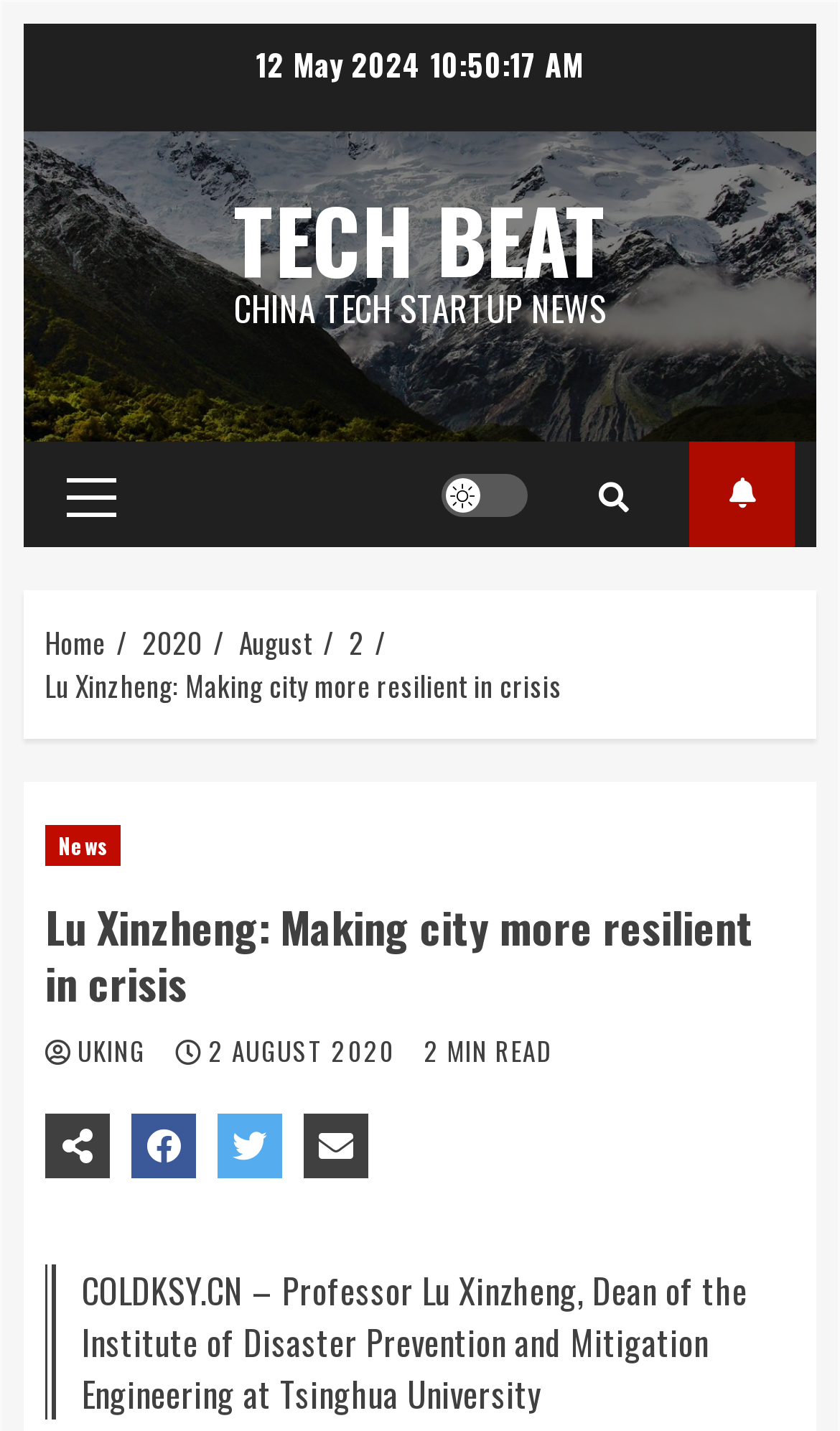Provide a brief response to the question using a single word or phrase: 
How many minutes does it take to read the article?

2